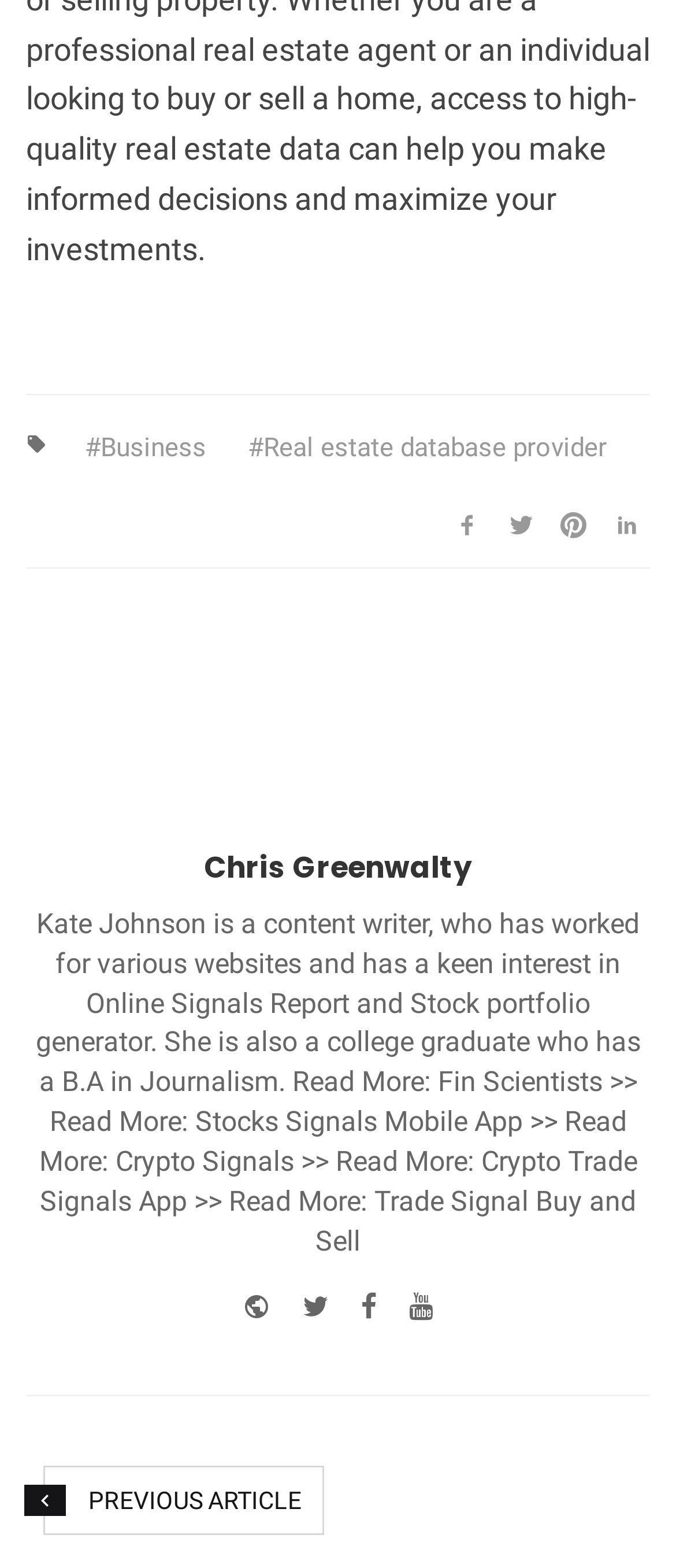Please identify the coordinates of the bounding box for the clickable region that will accomplish this instruction: "View Online Signals Report".

[0.127, 0.629, 0.517, 0.65]